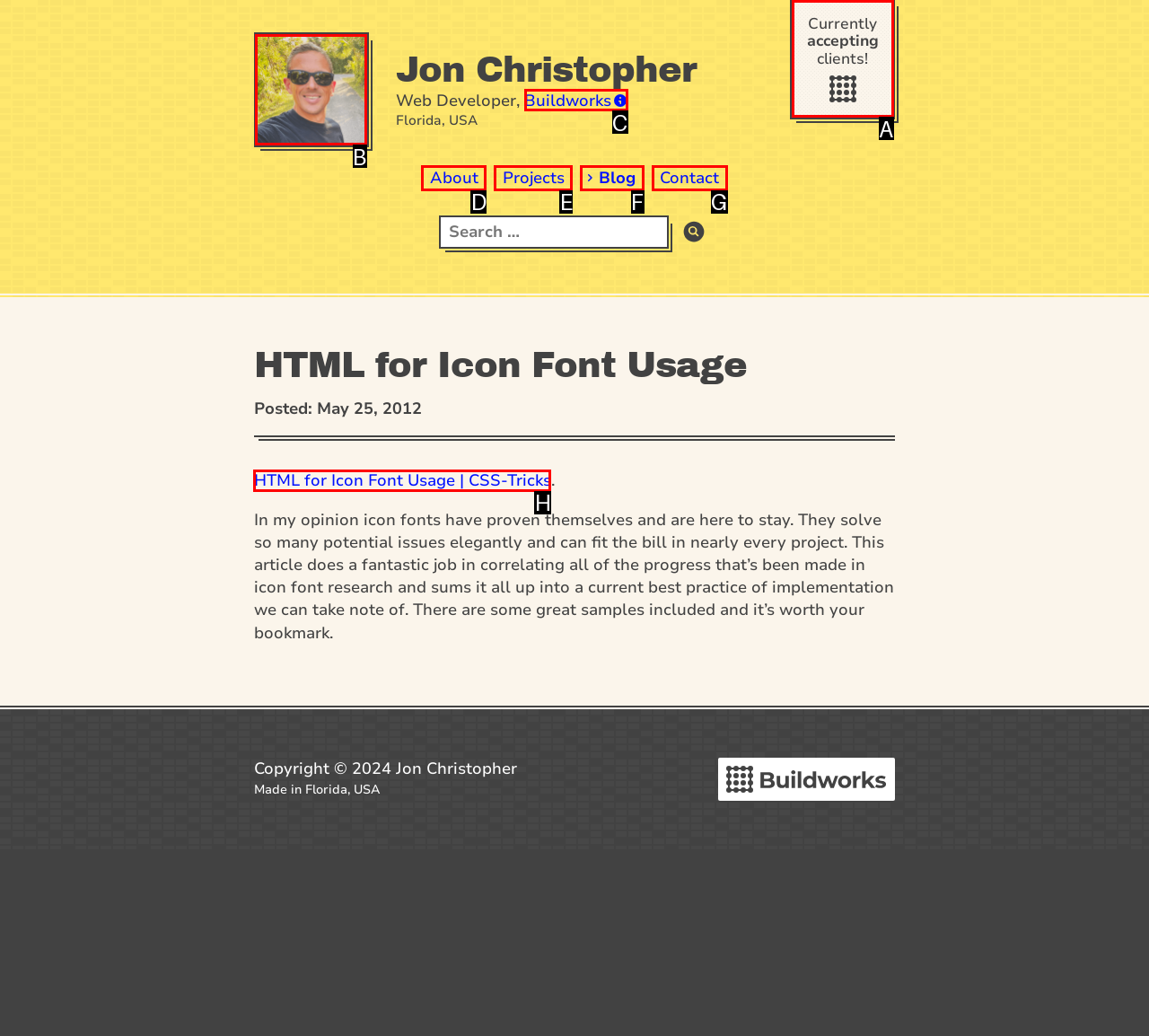Identify the HTML element to click to execute this task: View Jon Christopher's photo Respond with the letter corresponding to the proper option.

B